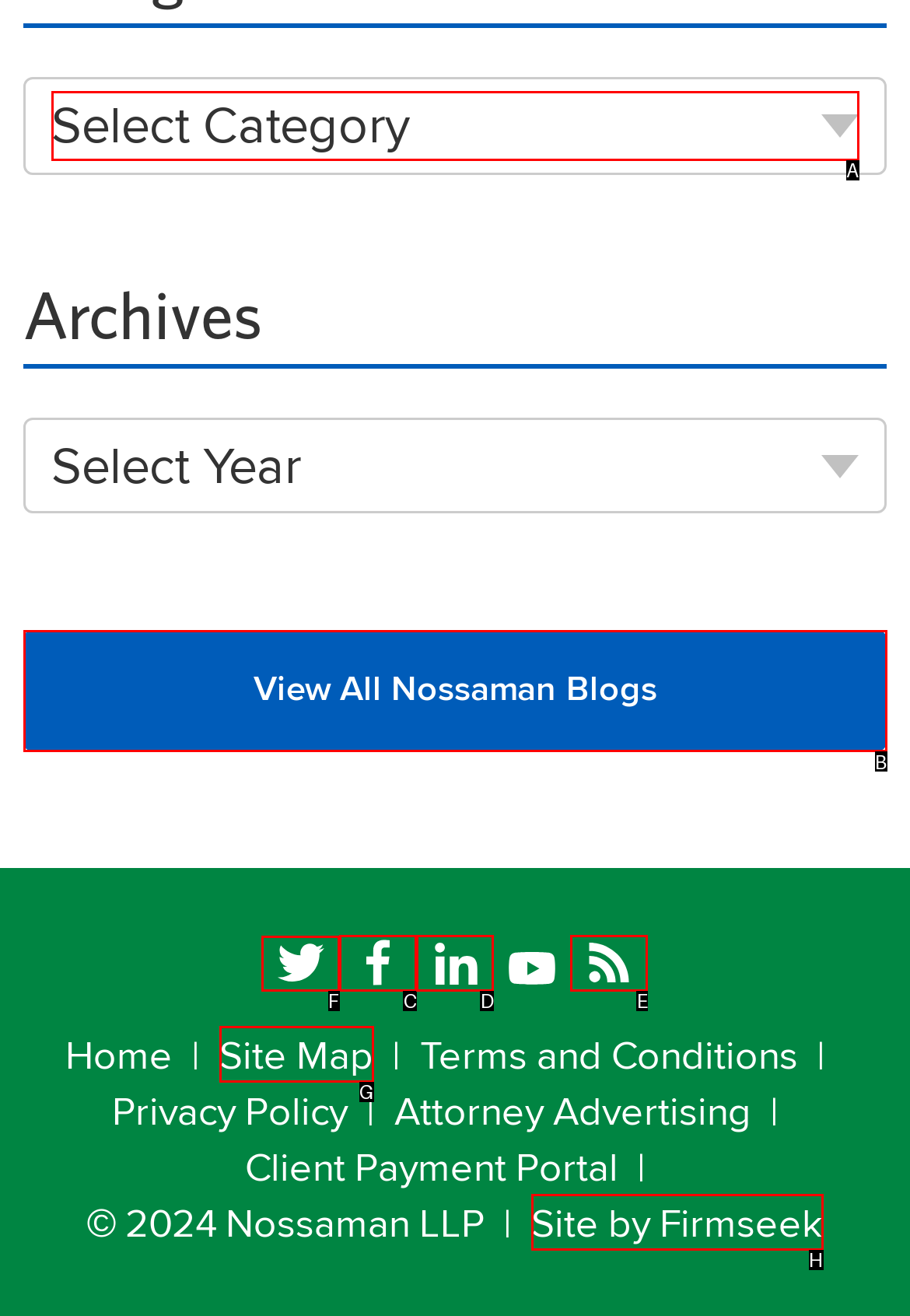Pick the right letter to click to achieve the task: Go to Twitter
Answer with the letter of the correct option directly.

F